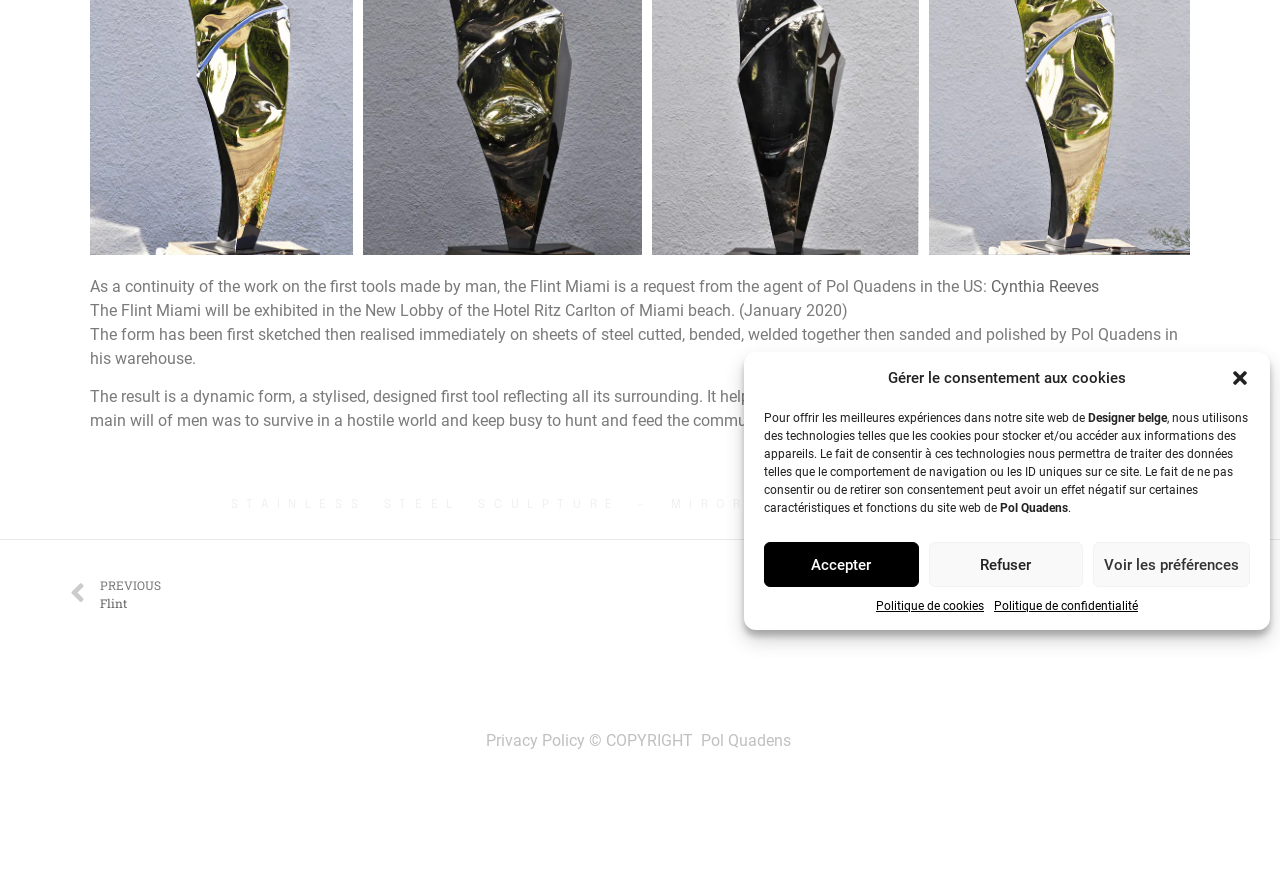Using the element description: "parent_node: Fő támogatóink", determine the bounding box coordinates. The coordinates should be in the format [left, top, right, bottom], with values between 0 and 1.

None